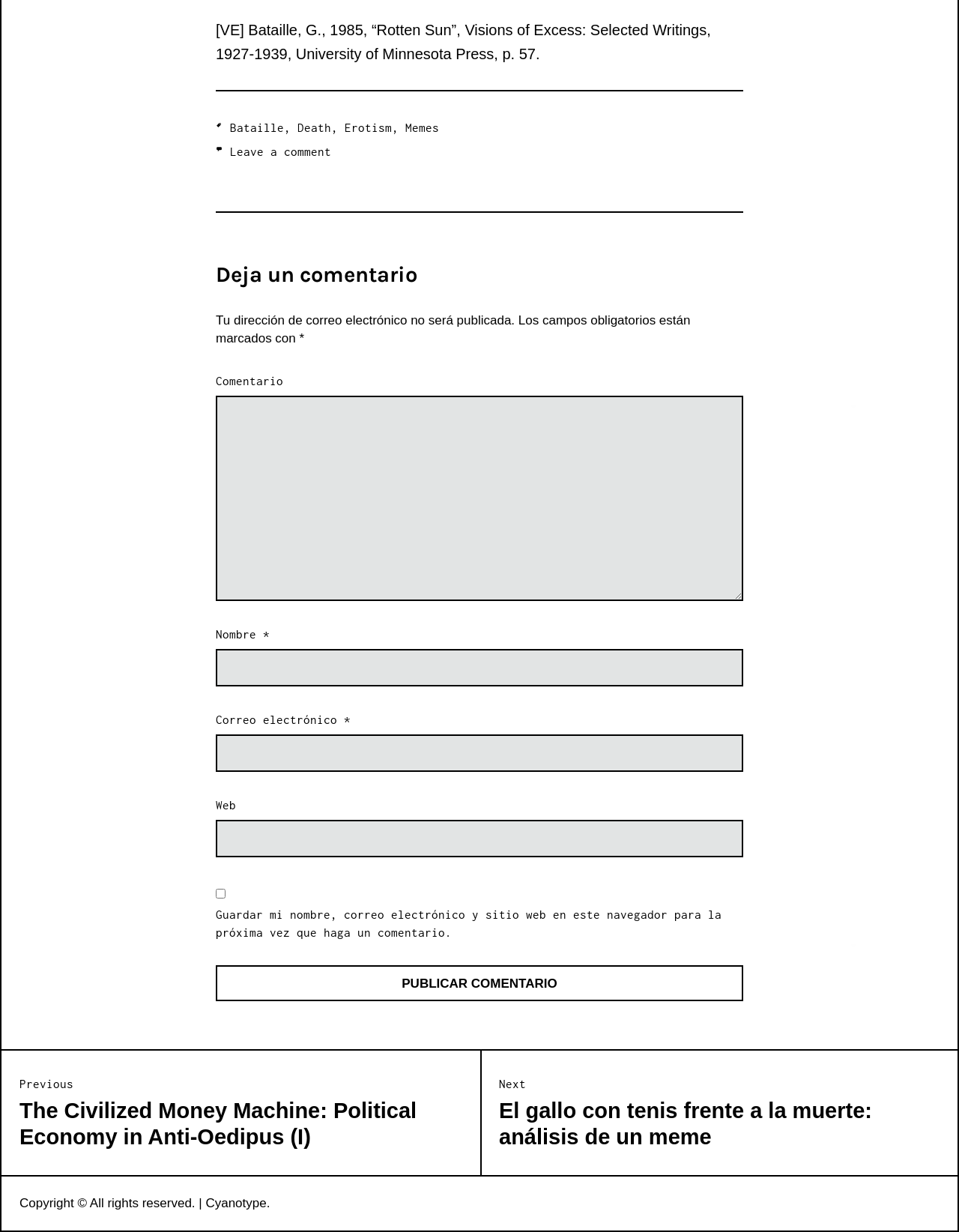What is the purpose of the checkbox?
Provide an in-depth and detailed explanation in response to the question.

The checkbox is labeled 'Guardar mi nombre, correo electrónico y sitio web en este navegador para la próxima vez que haga un comentario.', which translates to 'Save my name, email, and site in this browser for the next time I comment.' This suggests that the purpose of the checkbox is to save the user's information for future comments.